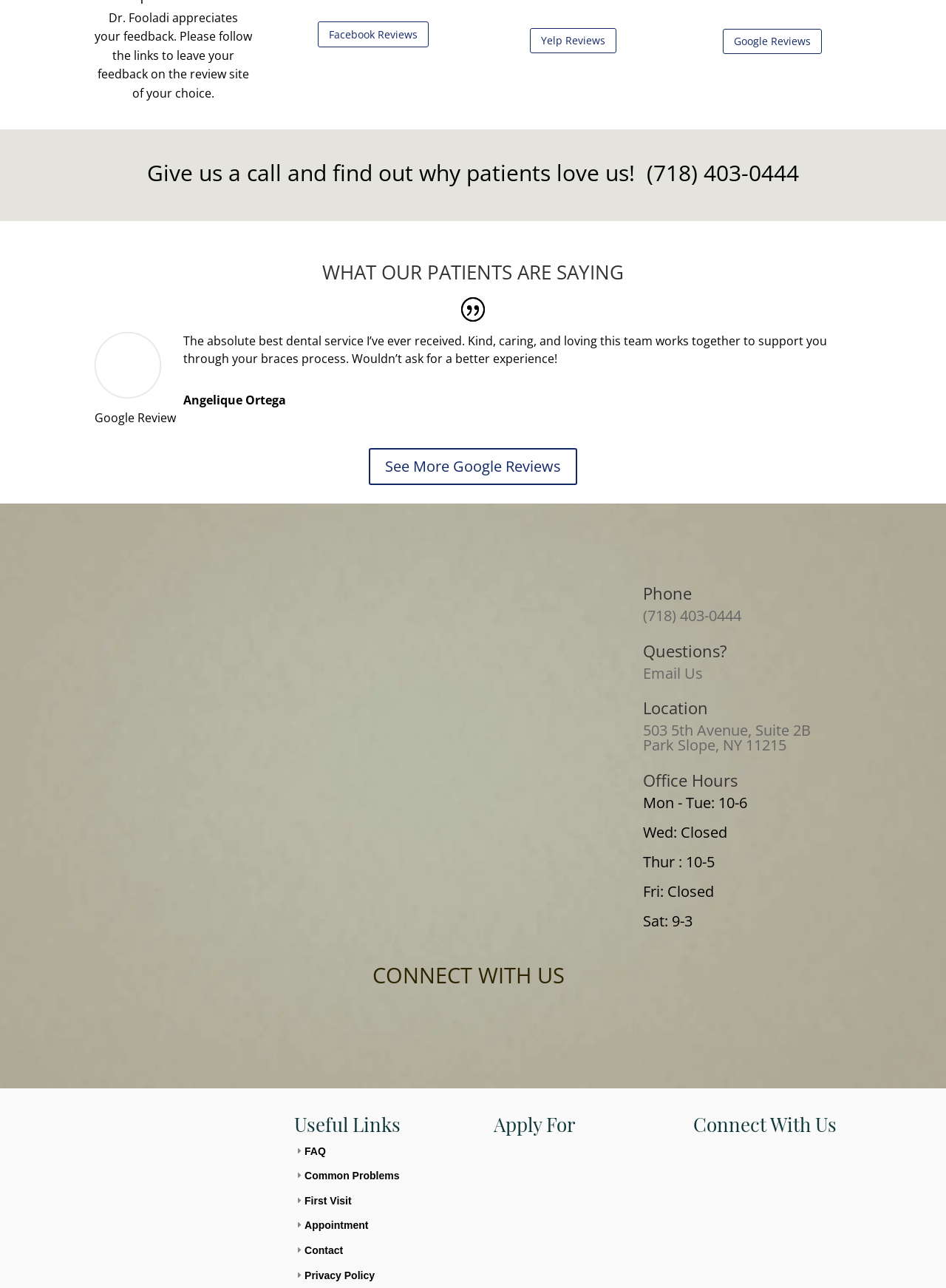What are the office hours on Mondays and Tuesdays?
Based on the screenshot, give a detailed explanation to answer the question.

The office hours on Mondays and Tuesdays can be found in the 'Office Hours' section of the layout table. It is a heading element that provides the office hours for each day of the week, including Mondays and Tuesdays, which are 10-6.